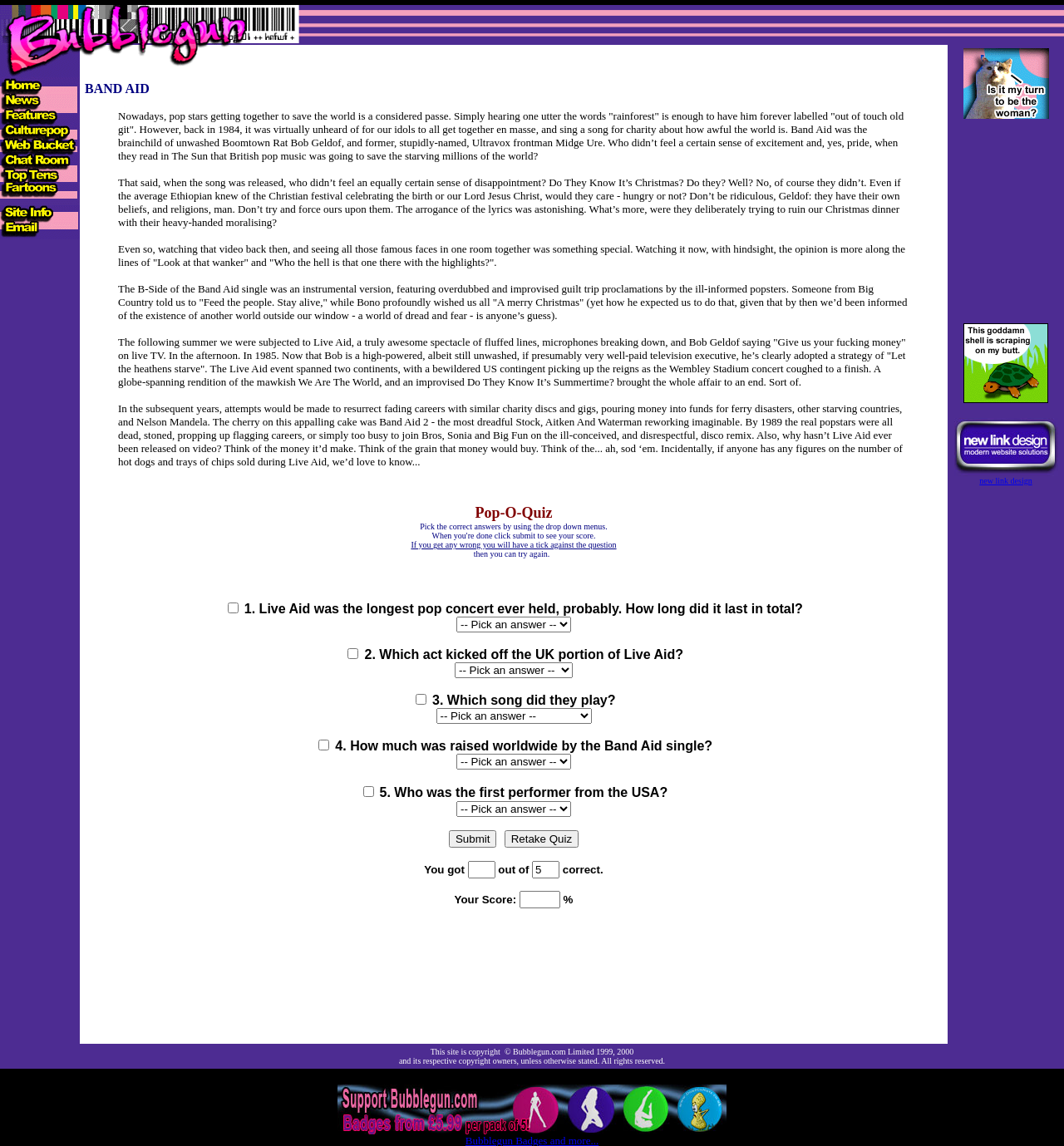Detail the features and information presented on the webpage.

The webpage is about Band Aid, a charity event that took place in 1984. At the top of the page, there is a header with the title "Band Aid" and a series of small images. Below the header, there is a section with a brief introduction to Band Aid, followed by a quiz titled "Pop-O-Quiz" that tests the user's knowledge about the event.

The quiz consists of five questions with dropdown menus for answers. The questions are about Live Aid, a concert that was part of the Band Aid event. The questions ask about the duration of the concert, the act that kicked off the UK portion, the song they played, the amount of money raised by the Band Aid single, and the first performer from the USA.

To the right of the quiz, there is a block of text that provides more information about Band Aid and Live Aid. The text is divided into several paragraphs and includes humorous and sarcastic comments about the event and its participants.

At the bottom of the page, there is a section with a submit button to submit the quiz answers and a retake quiz button. The user's score is also displayed in this section.

Throughout the page, there are several images, including a logo of Band Aid and various icons and graphics. The layout of the page is organized, with clear headings and sections, making it easy to navigate and read.